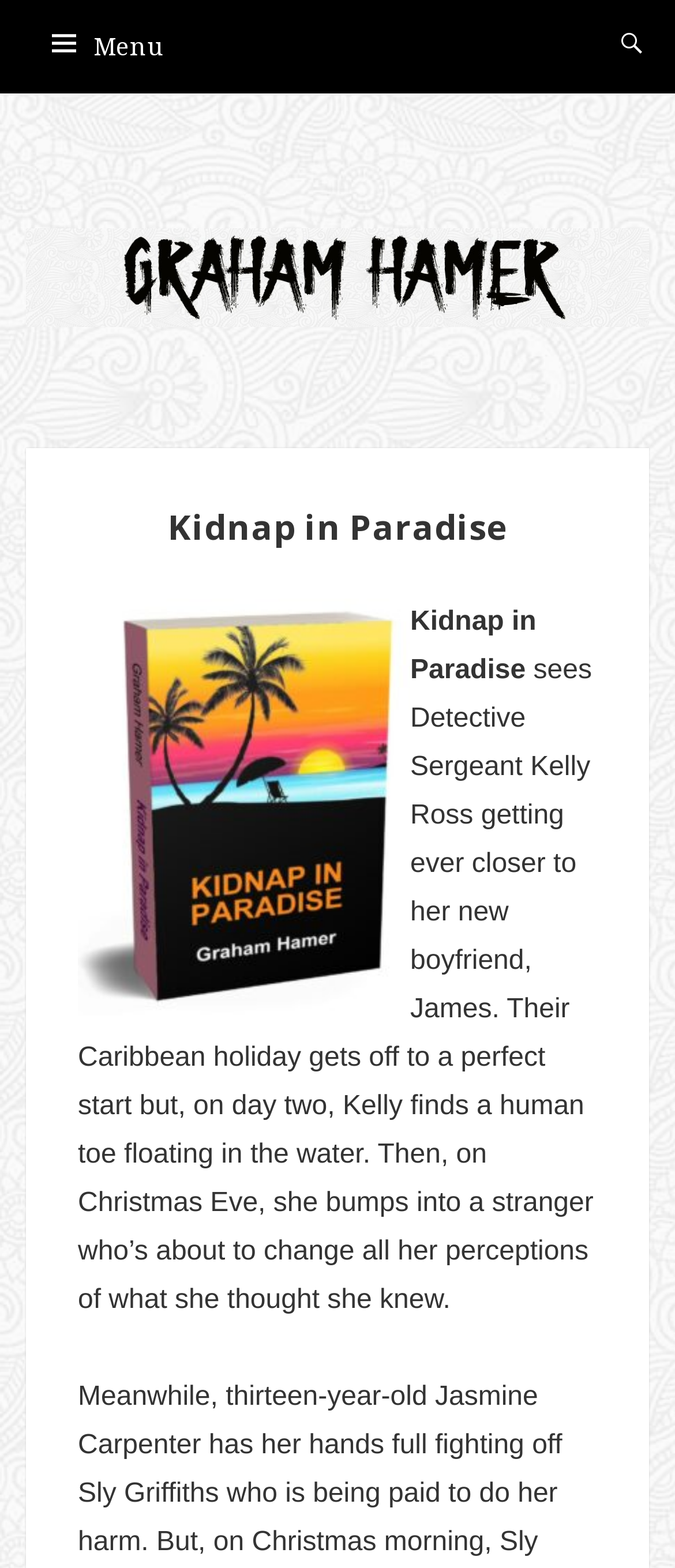Create a detailed description of the webpage's content and layout.

The webpage is about the book "Kidnap in Paradise" by author Graham Hamer. At the top left corner, there is a menu link represented by an icon. On the top right corner, there is another link represented by a different icon. Below the top menu links, there is a large heading that spans almost the entire width of the page, containing a link to the book's title. This heading also includes an image, which is likely the book's cover.

Below the heading, there is a smaller header that contains the book's title "Kidnap in Paradise" in text. Next to the title, there is a smaller image, possibly a thumbnail of the book cover. The main content of the page is a paragraph of text that summarizes the book's plot, describing how Detective Sergeant Kelly Ross's Caribbean holiday takes a dramatic turn when she finds a human toe floating in the water and then meets a stranger who changes her perceptions. This text is positioned below the header and spans about three-quarters of the page's width.